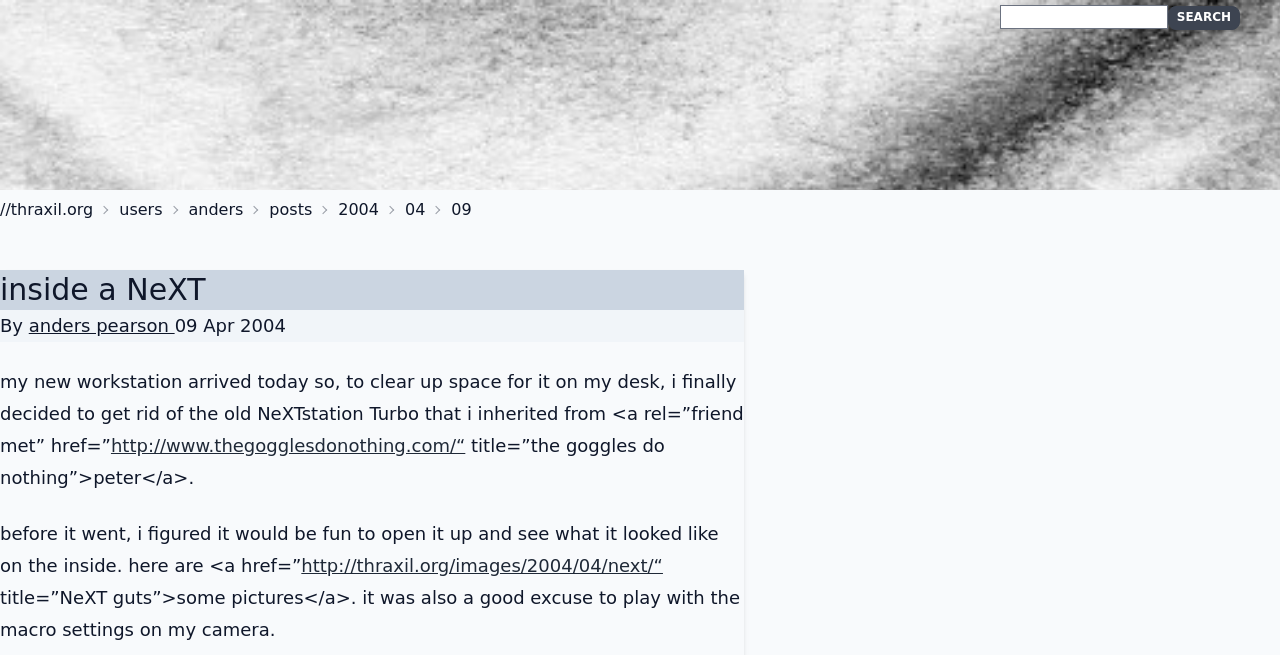Locate the bounding box coordinates of the clickable element to fulfill the following instruction: "go to anders pearson's page". Provide the coordinates as four float numbers between 0 and 1 in the format [left, top, right, bottom].

[0.022, 0.481, 0.136, 0.513]